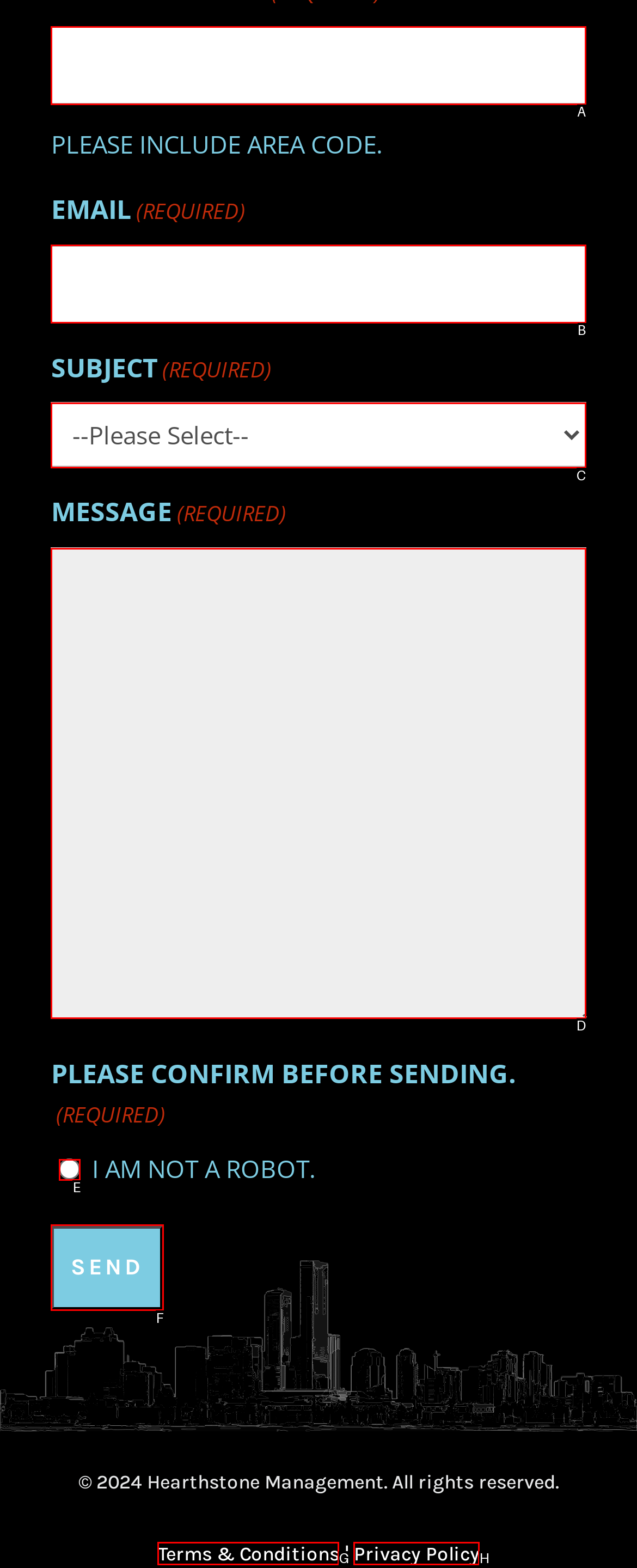Point out the HTML element I should click to achieve the following: Click Send Reply with the letter of the selected element.

F